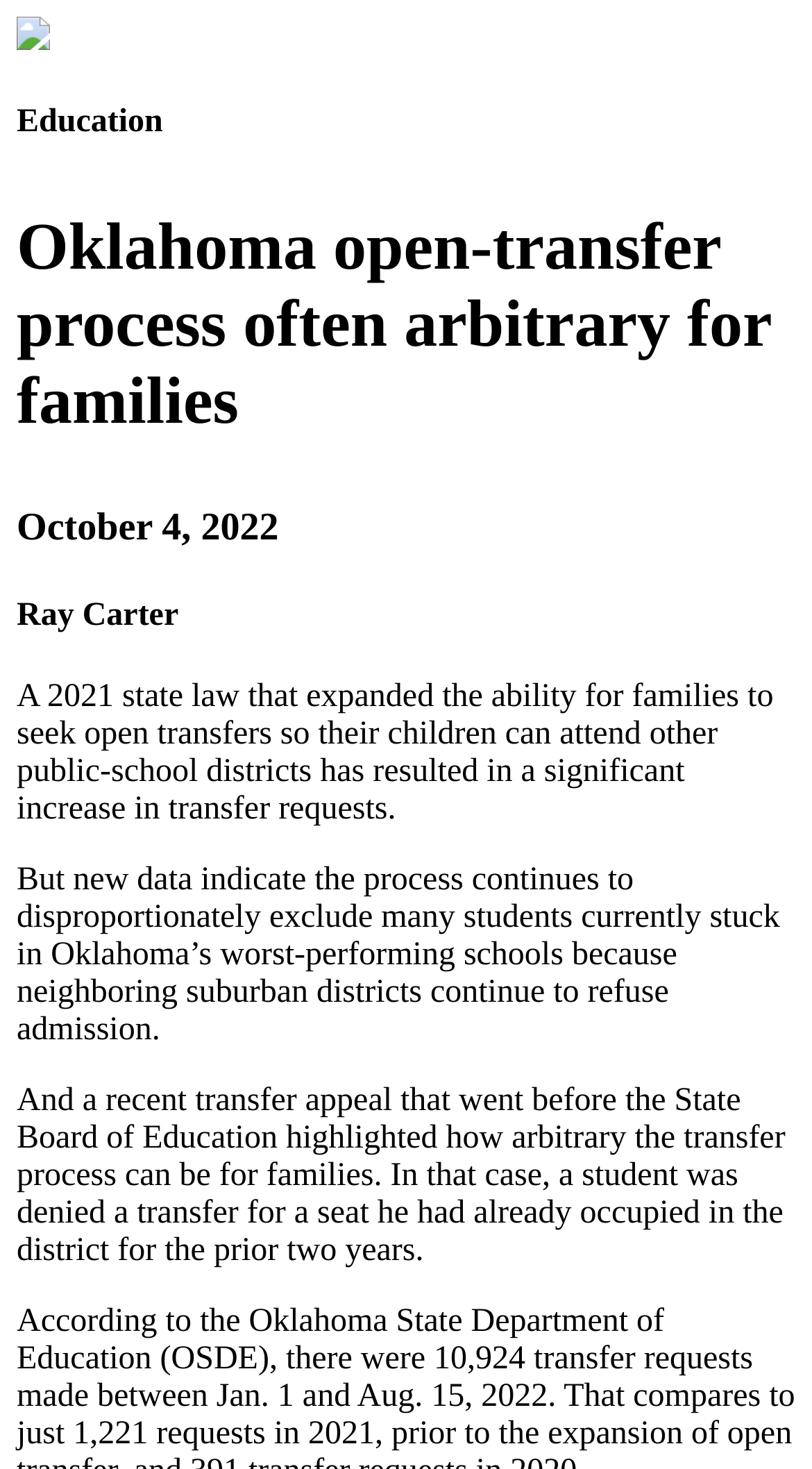Find the headline of the webpage and generate its text content.

Oklahoma open-transfer process often arbitrary for families